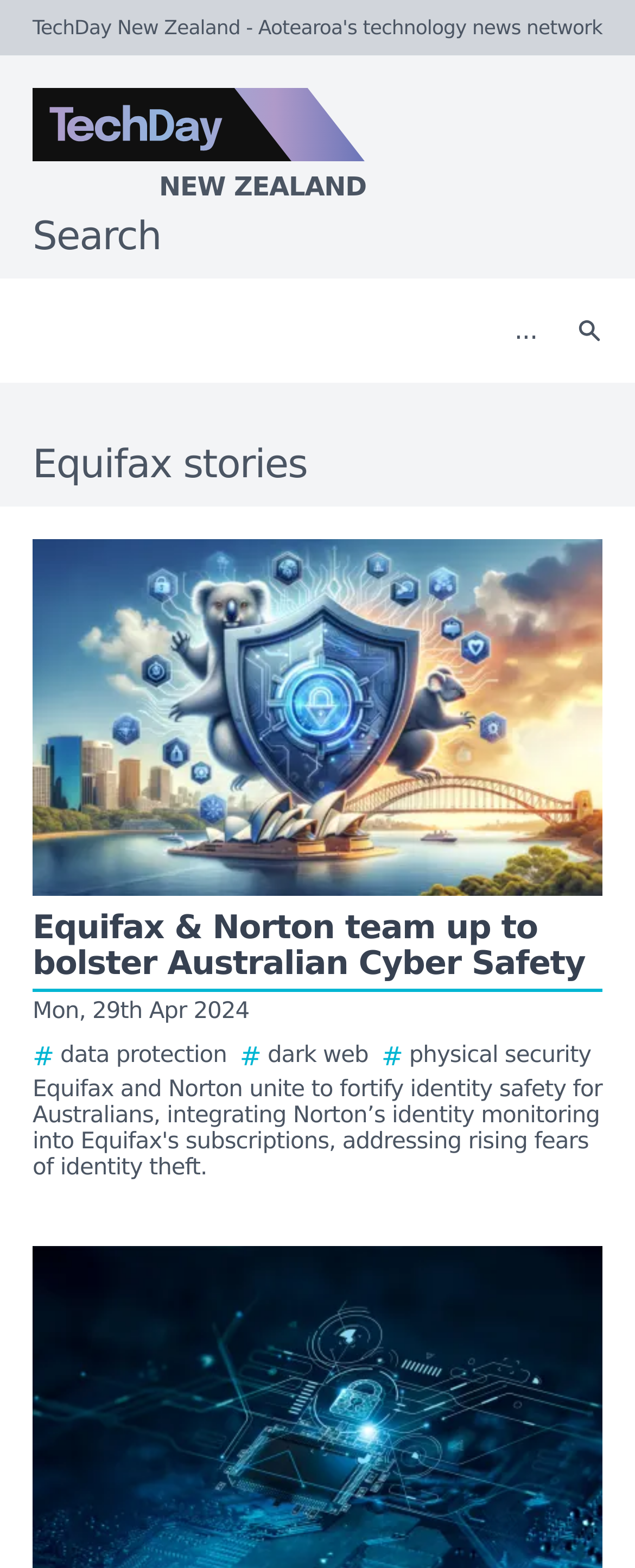Please provide the bounding box coordinates for the UI element as described: "aria-label="Search" name="search" placeholder="..."". The coordinates must be four floats between 0 and 1, represented as [left, top, right, bottom].

[0.021, 0.186, 0.877, 0.236]